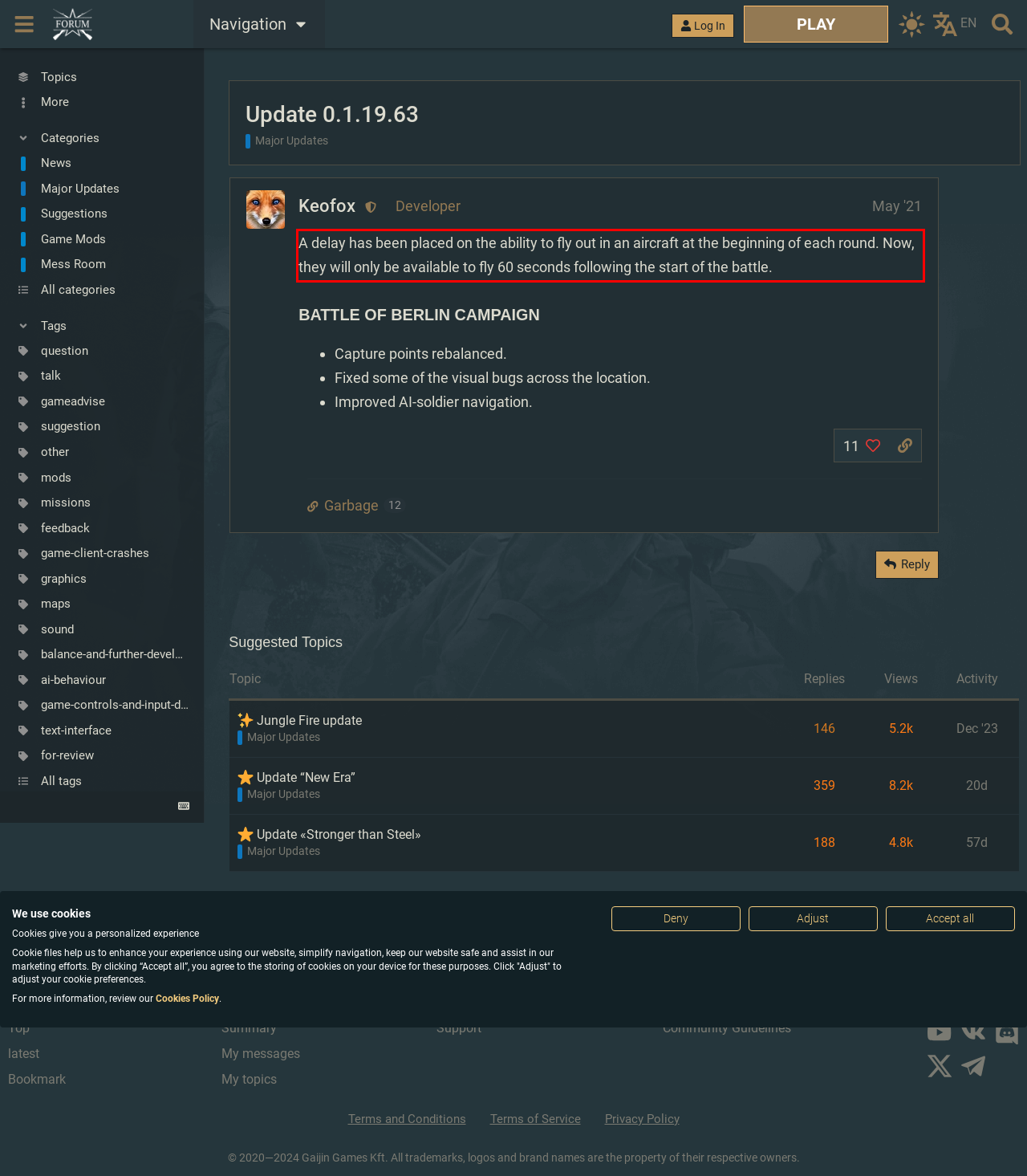You are presented with a webpage screenshot featuring a red bounding box. Perform OCR on the text inside the red bounding box and extract the content.

A delay has been placed on the ability to fly out in an aircraft at the beginning of each round. Now, they will only be available to fly 60 seconds following the start of the battle.